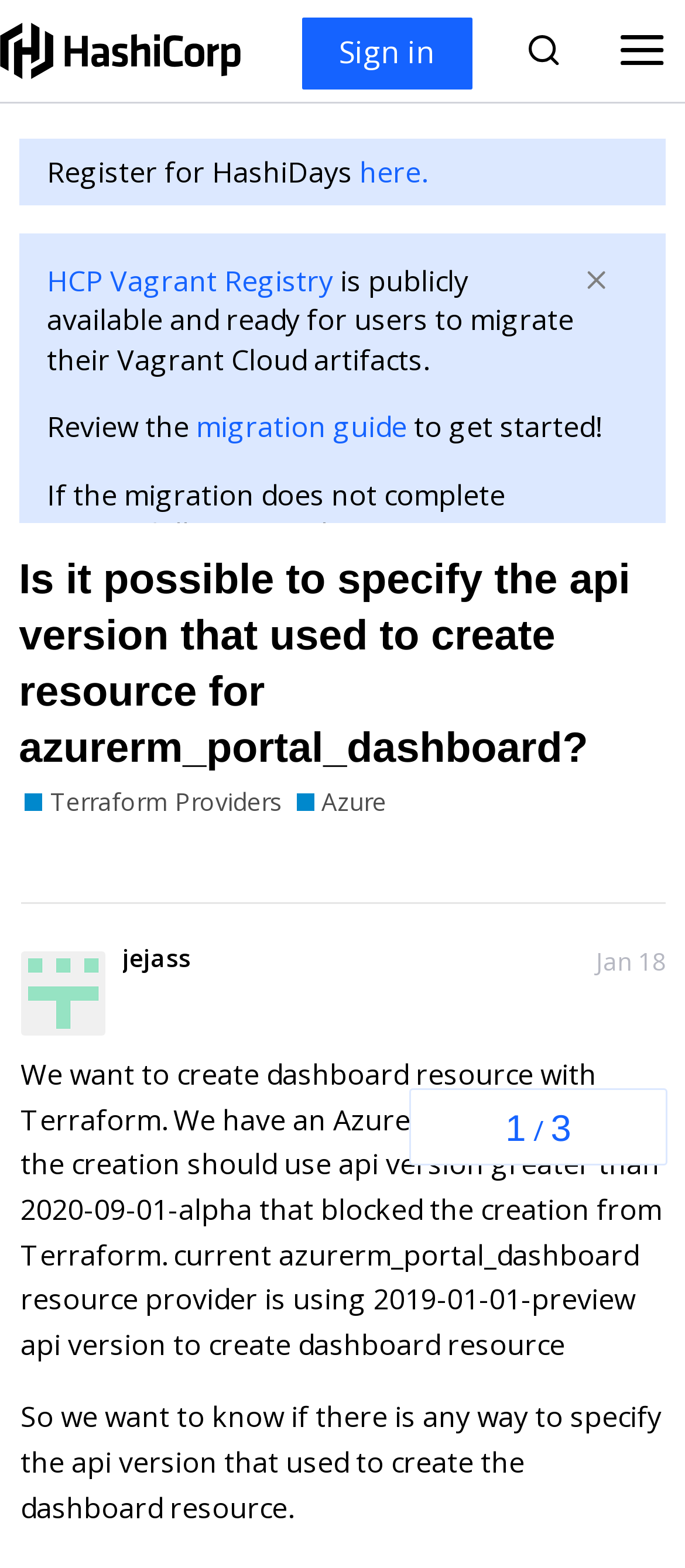Identify the bounding box coordinates for the UI element described by the following text: "Azure". Provide the coordinates as four float numbers between 0 and 1, in the format [left, top, right, bottom].

[0.432, 0.5, 0.564, 0.522]